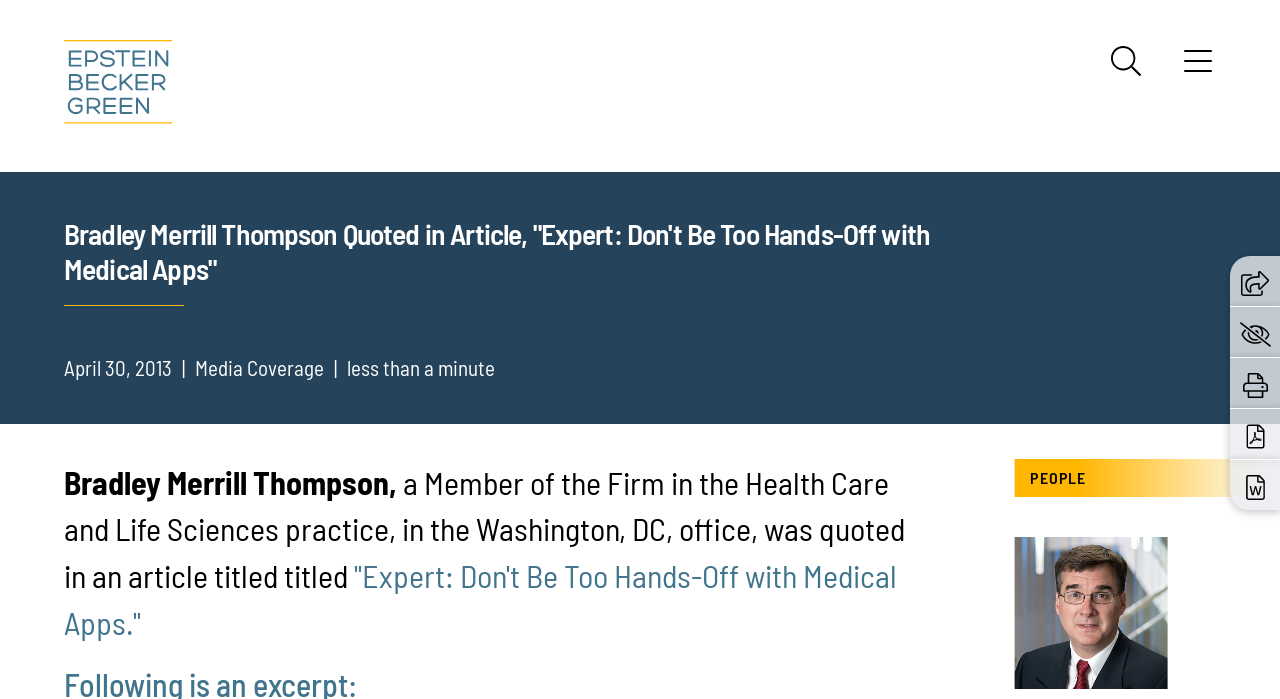What is the category of the article?
Refer to the image and give a detailed answer to the query.

The category of the article can be found below the title of the article, where it is written as 'Media Coverage'.